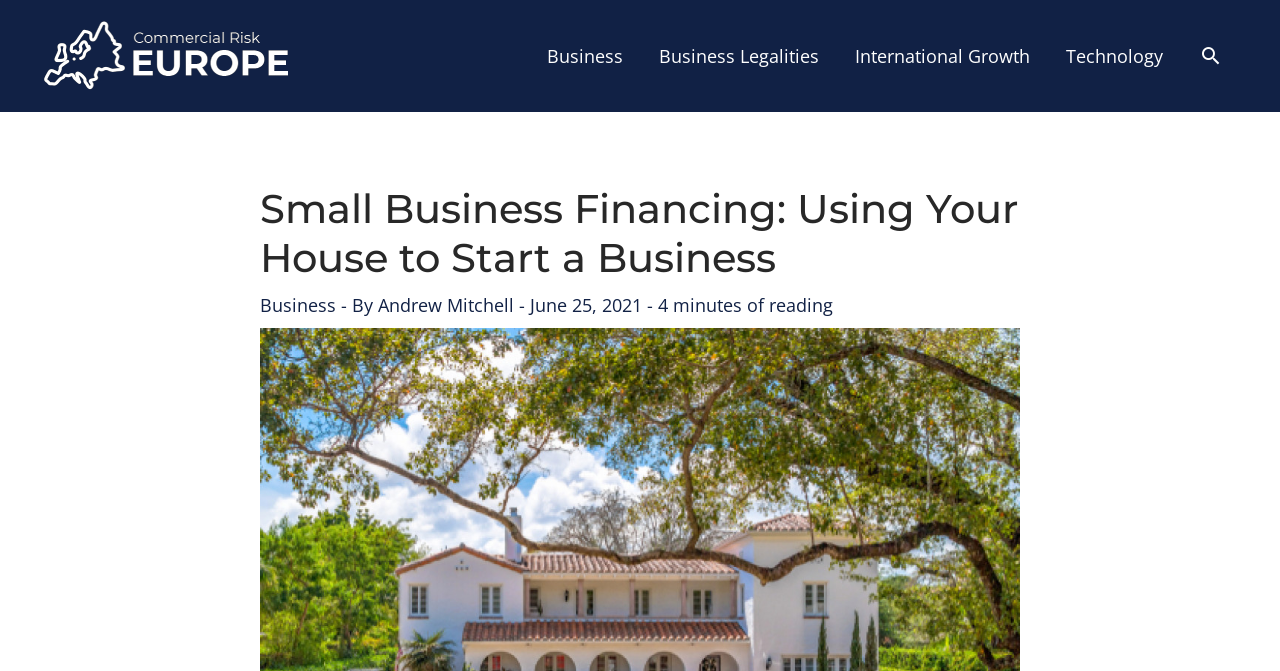Can you locate the main headline on this webpage and provide its text content?

Small Business Financing: Using Your House to Start a Business